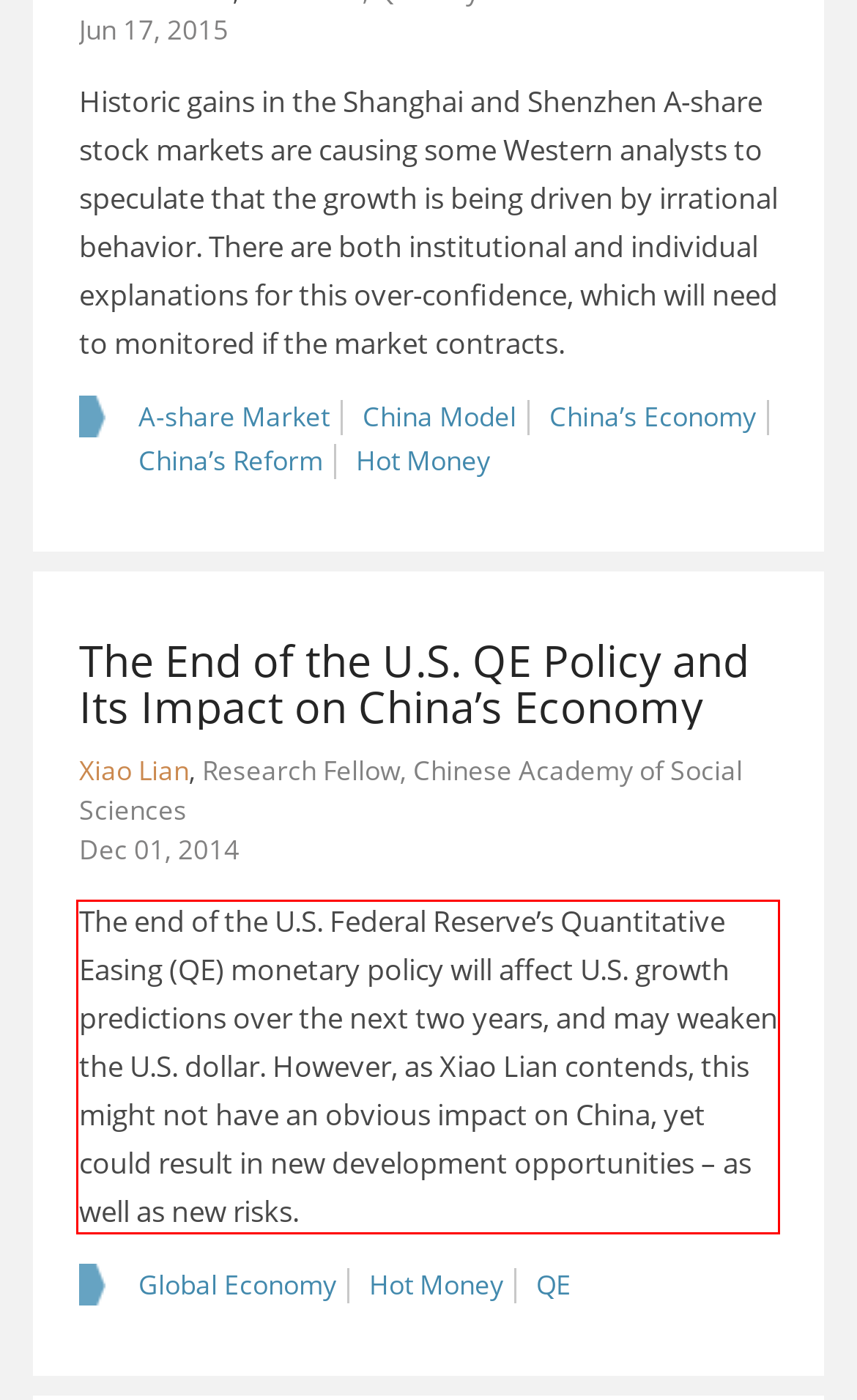From the provided screenshot, extract the text content that is enclosed within the red bounding box.

The end of the U.S. Federal Reserve’s Quantitative Easing (QE) monetary policy will affect U.S. growth predictions over the next two years, and may weaken the U.S. dollar. However, as Xiao Lian contends, this might not have an obvious impact on China, yet could result in new development opportunities – as well as new risks.